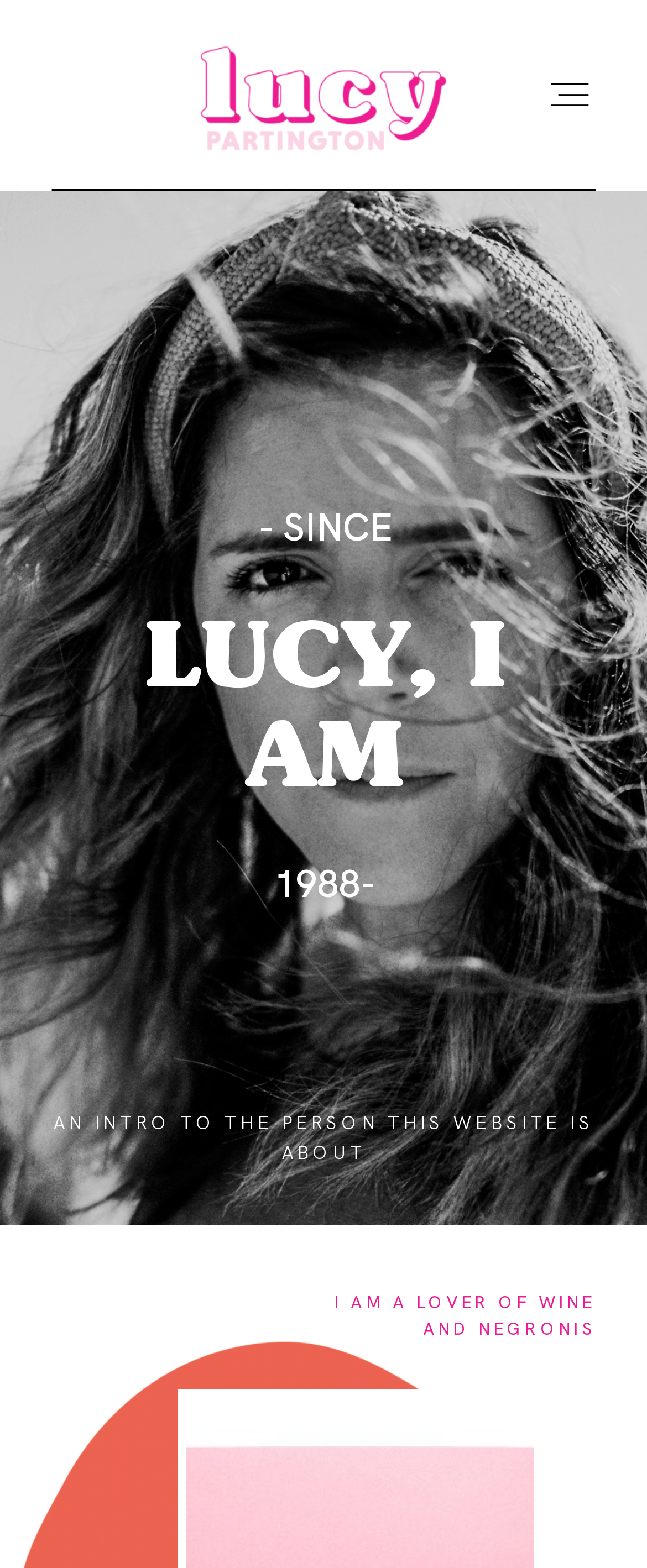Based on the image, provide a detailed response to the question:
What year did the photographer start?

The year 1988 is mentioned in the introduction section as the starting point of the photographer's career.